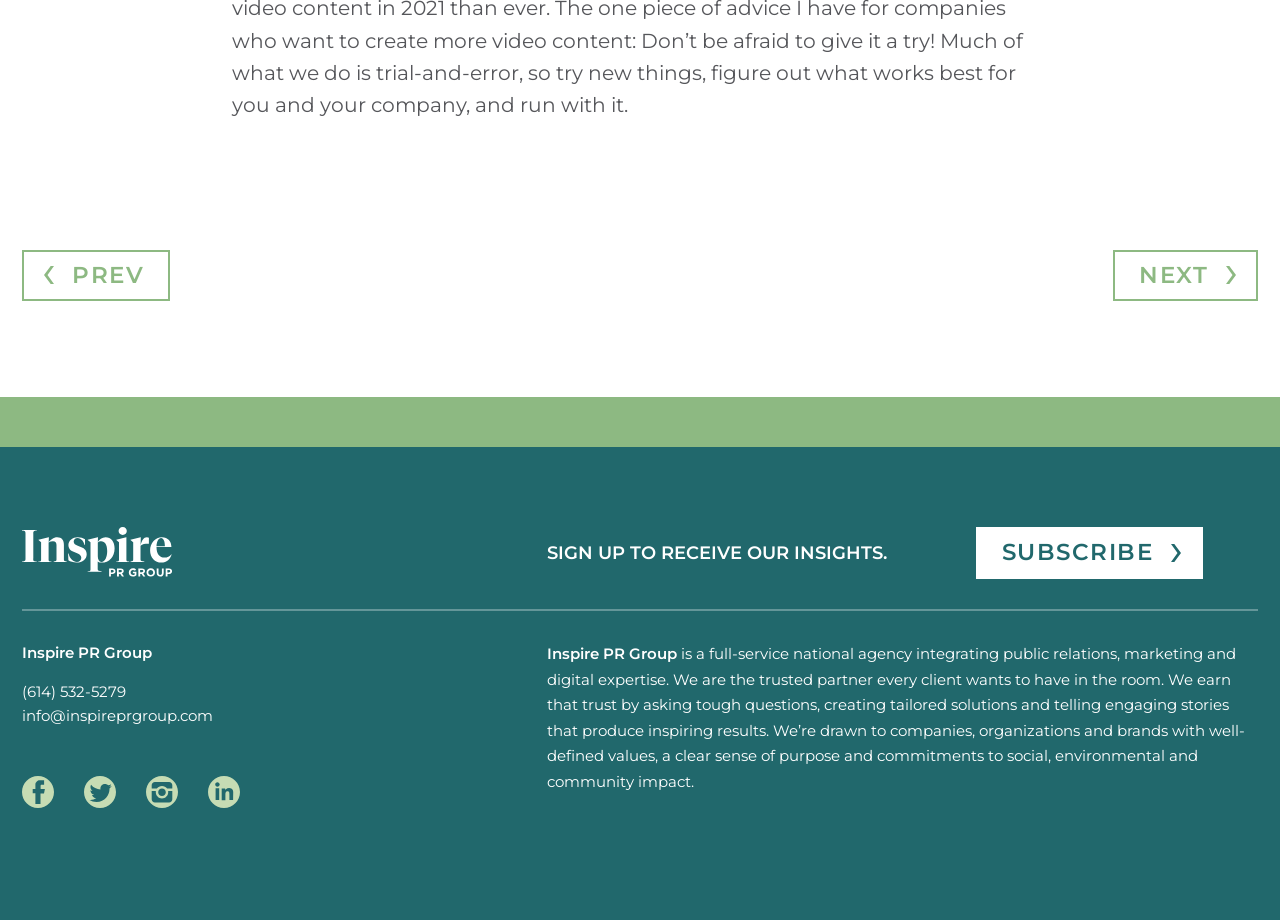What services does the company offer?
Using the image, answer in one word or phrase.

PR, marketing, and digital expertise